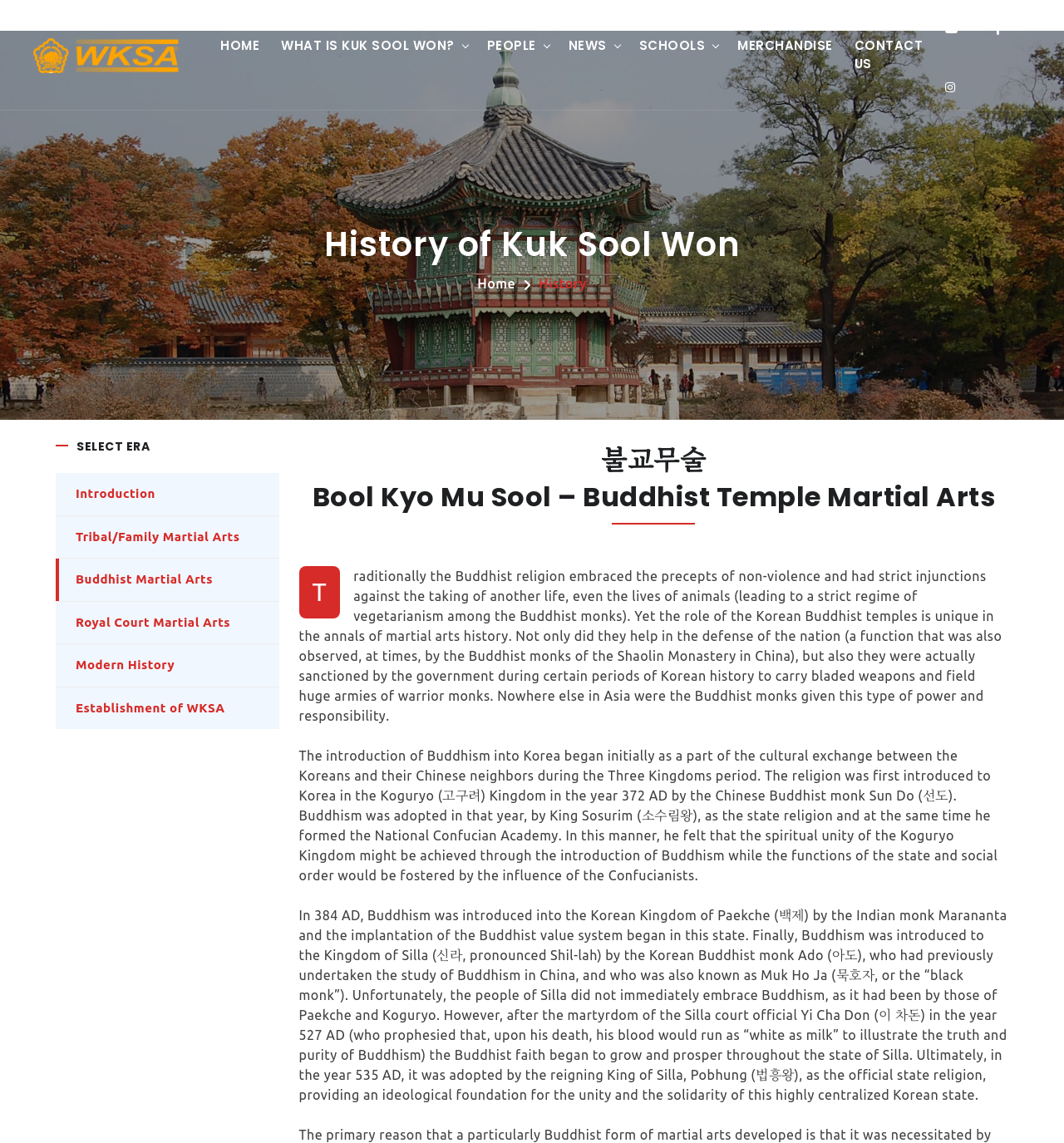Please identify the coordinates of the bounding box that should be clicked to fulfill this instruction: "Click the CONTACT US link".

[0.797, 0.016, 0.874, 0.08]